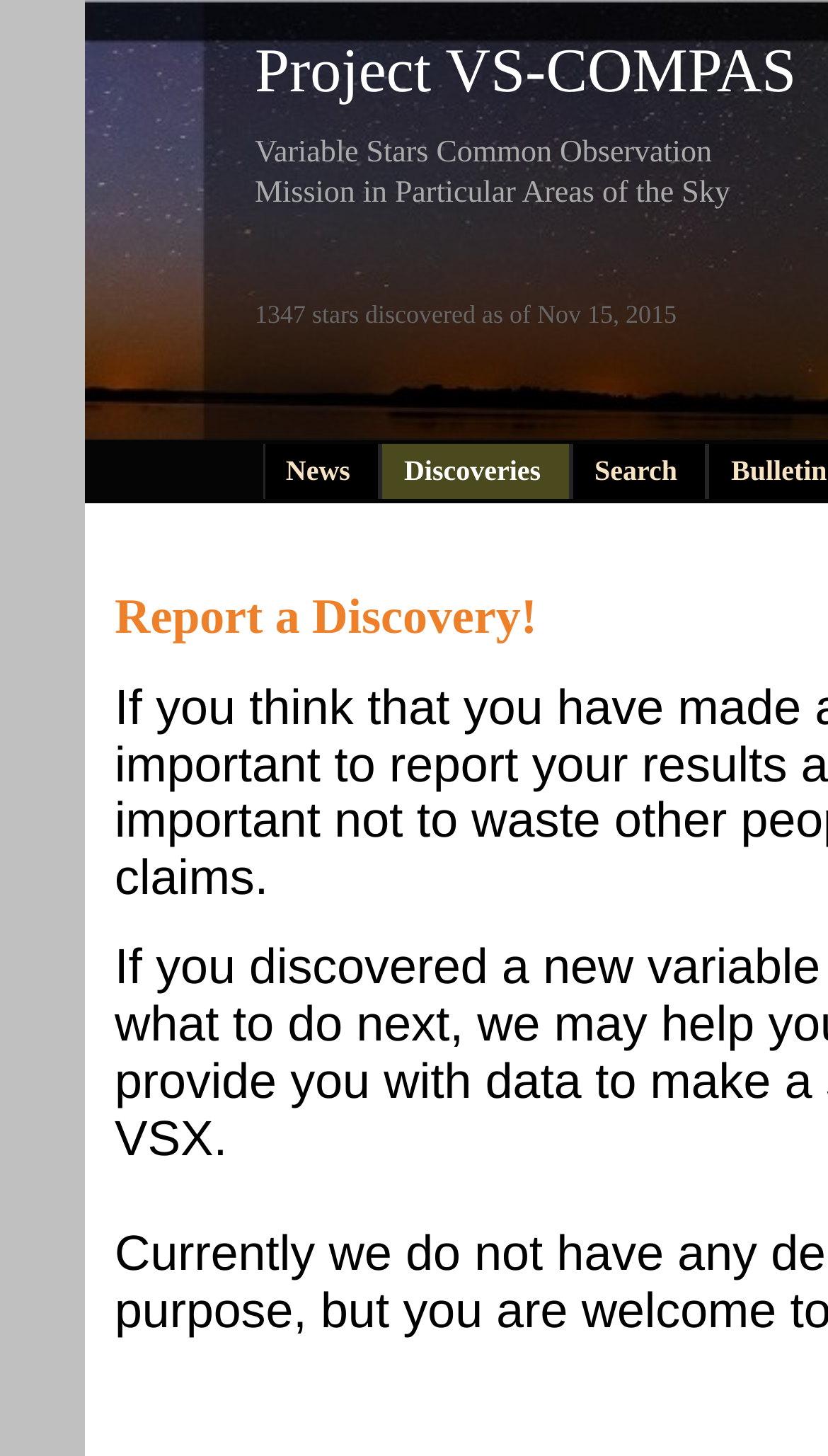Please provide a brief answer to the following inquiry using a single word or phrase:
How many links are there in the menu?

3